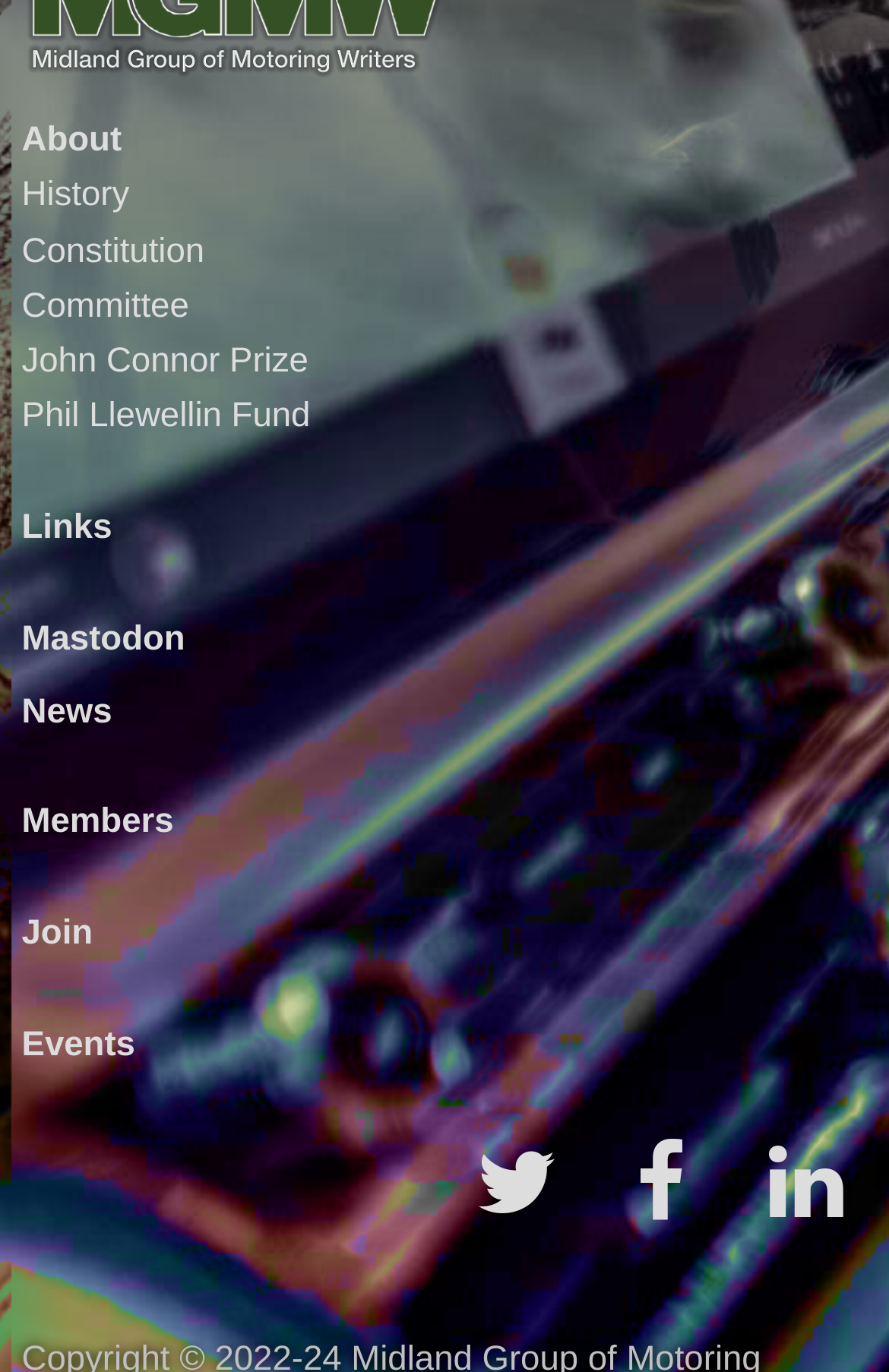Using the details from the image, please elaborate on the following question: What is the last link on the webpage?

The last link on the webpage is 'Events' because it has the largest y-coordinate value (0.747) among all the links, indicating it is located at the bottom of the webpage.